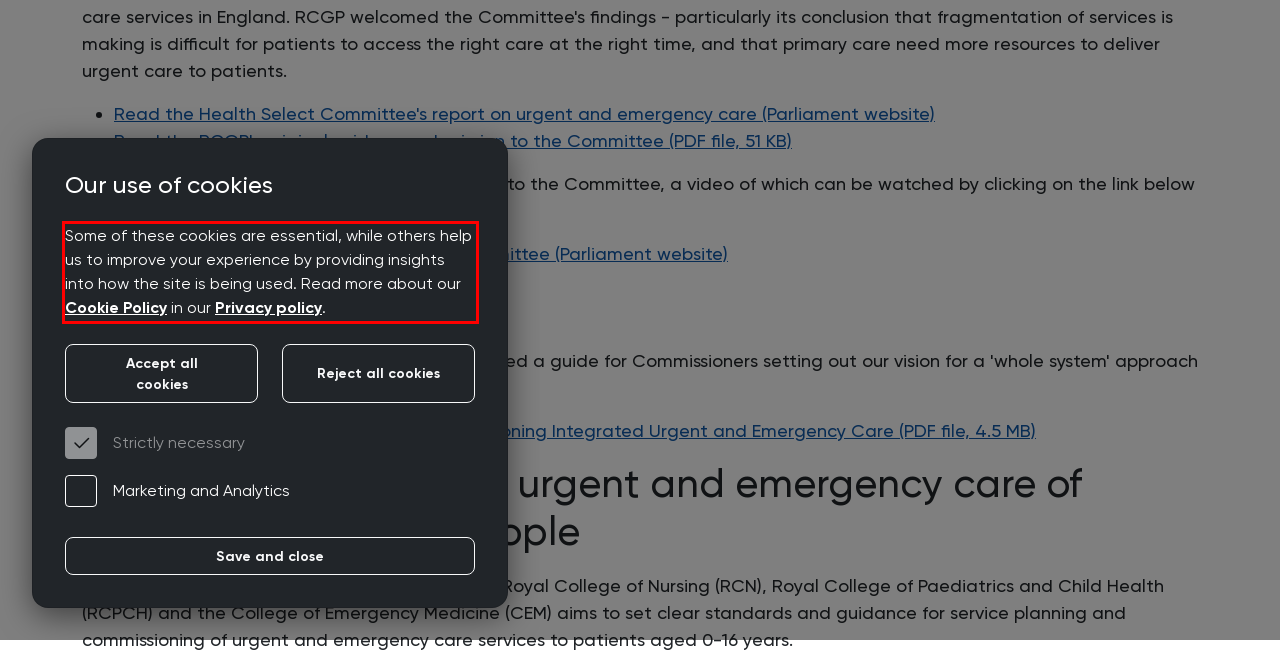Given a screenshot of a webpage with a red bounding box, please identify and retrieve the text inside the red rectangle.

Some of these cookies are essential, while others help us to improve your experience by providing insights into how the site is being used. Read more about our Cookie Policy in our Privacy policy.